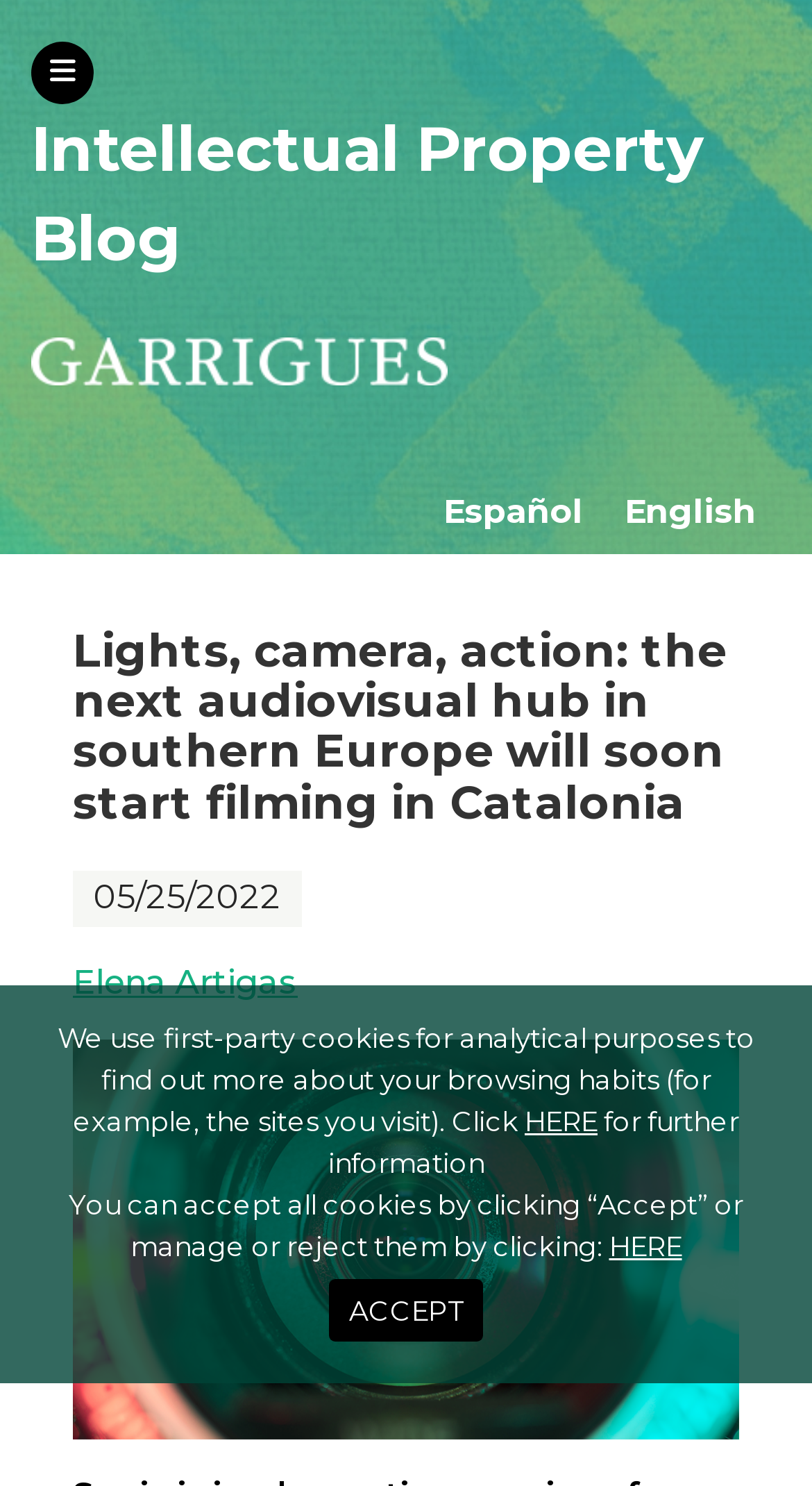Respond concisely with one word or phrase to the following query:
What is the language of the webpage?

English